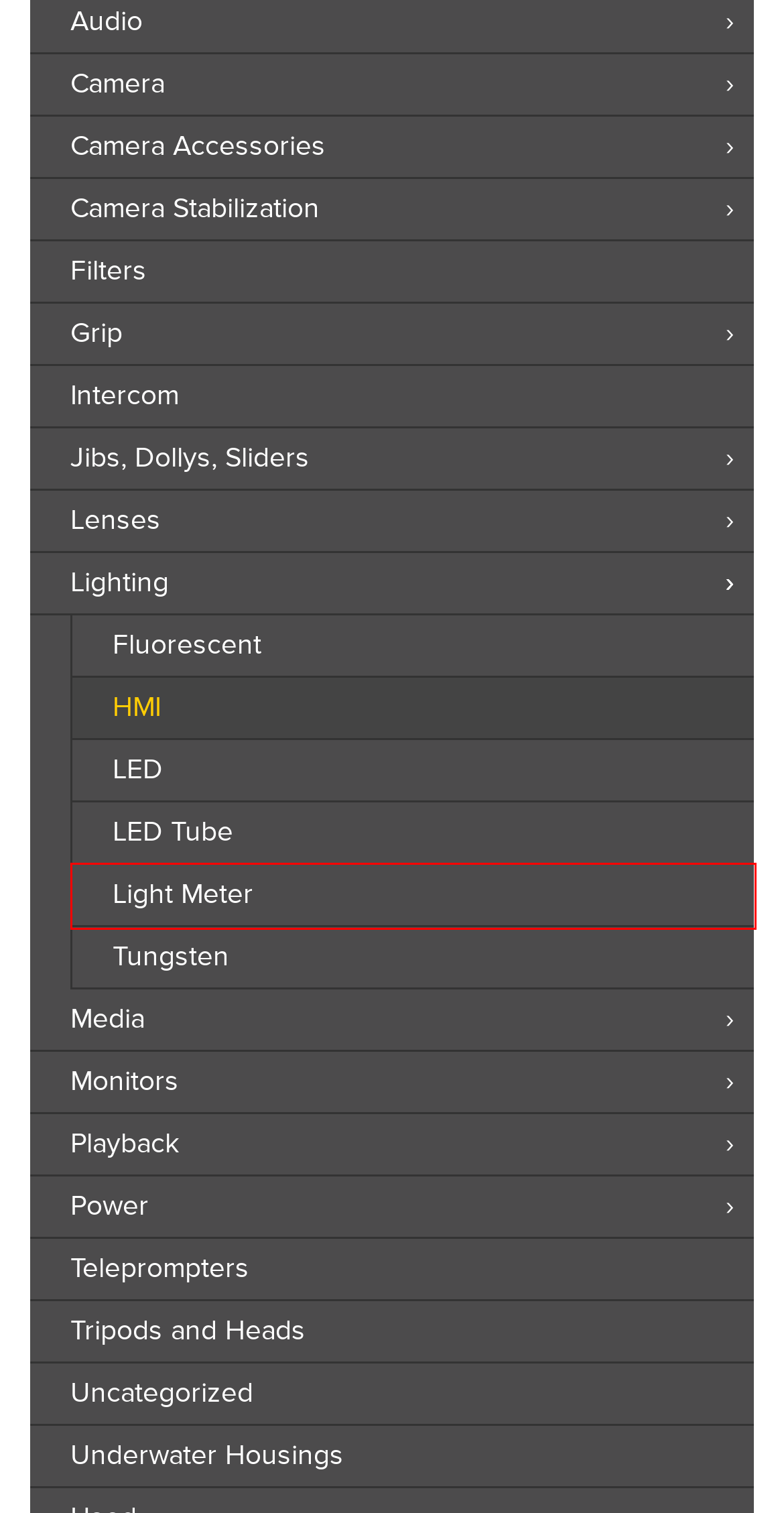You are provided a screenshot of a webpage featuring a red bounding box around a UI element. Choose the webpage description that most accurately represents the new webpage after clicking the element within the red bounding box. Here are the candidates:
A. Filters Archives - Lapham Sales & Rentals Inc. - Equipment for the Imagemaker
B. Fluorescent Archives - Lapham Sales & Rentals Inc. - Equipment for the Imagemaker
C. Teleprompters Archives - Lapham Sales & Rentals Inc. - Equipment for the Imagemaker
D. Lenses Archives - Lapham Sales & Rentals Inc. - Equipment for the Imagemaker
E. Uncategorized Archives - Lapham Sales & Rentals Inc. - Equipment for the Imagemaker
F. Camera Archives - Lapham Sales & Rentals Inc. - Equipment for the Imagemaker
G. Light Meter Archives - Lapham Sales & Rentals Inc. - Equipment for the Imagemaker
H. Intercom Archives - Lapham Sales & Rentals Inc. - Equipment for the Imagemaker

G